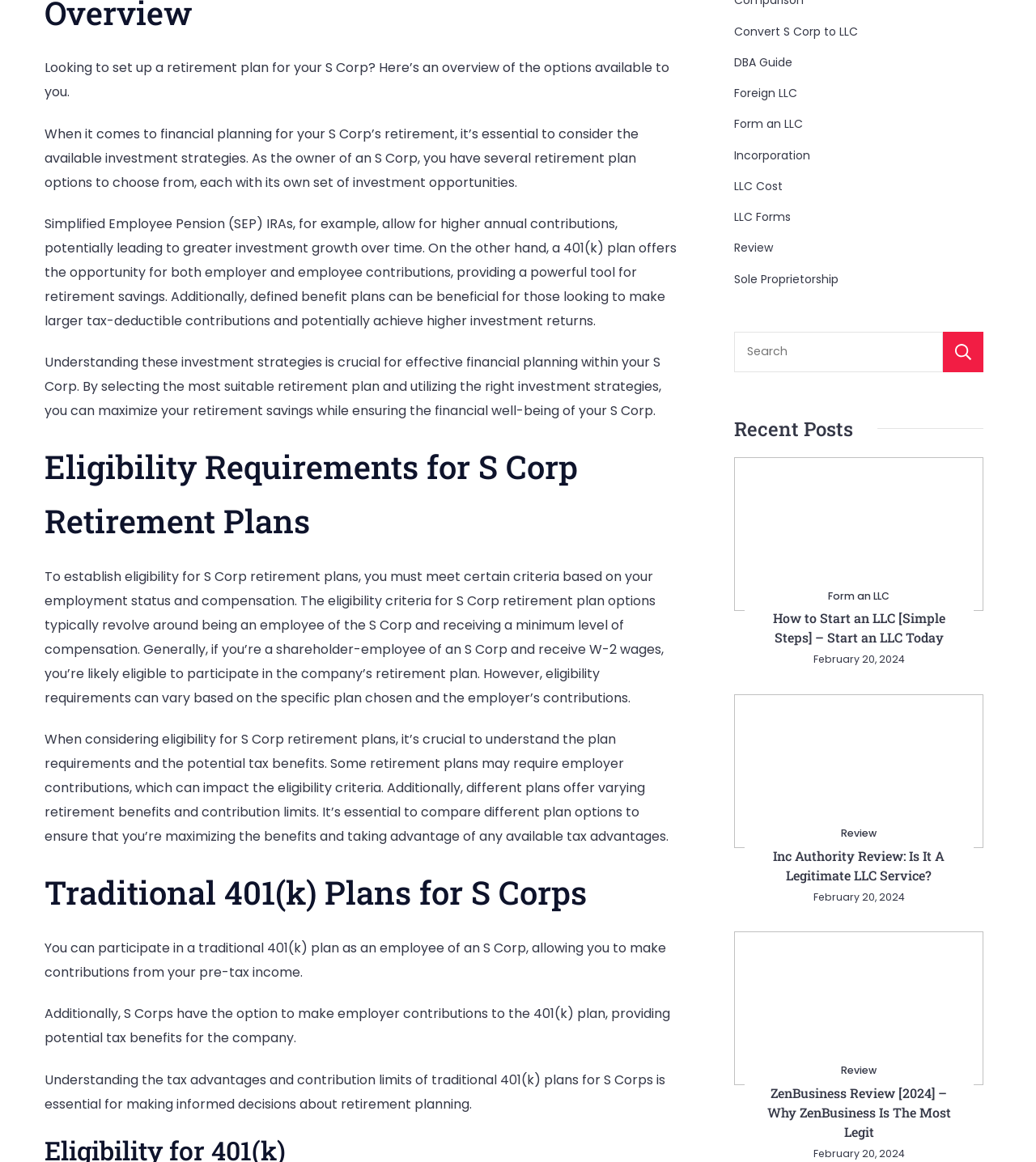Examine the image carefully and respond to the question with a detailed answer: 
What is the purpose of understanding investment strategies in S Corp retirement planning?

The webpage emphasizes the importance of understanding investment strategies in S Corp retirement planning, which is crucial for effective financial planning and maximizing retirement savings while ensuring the financial well-being of the S Corp.